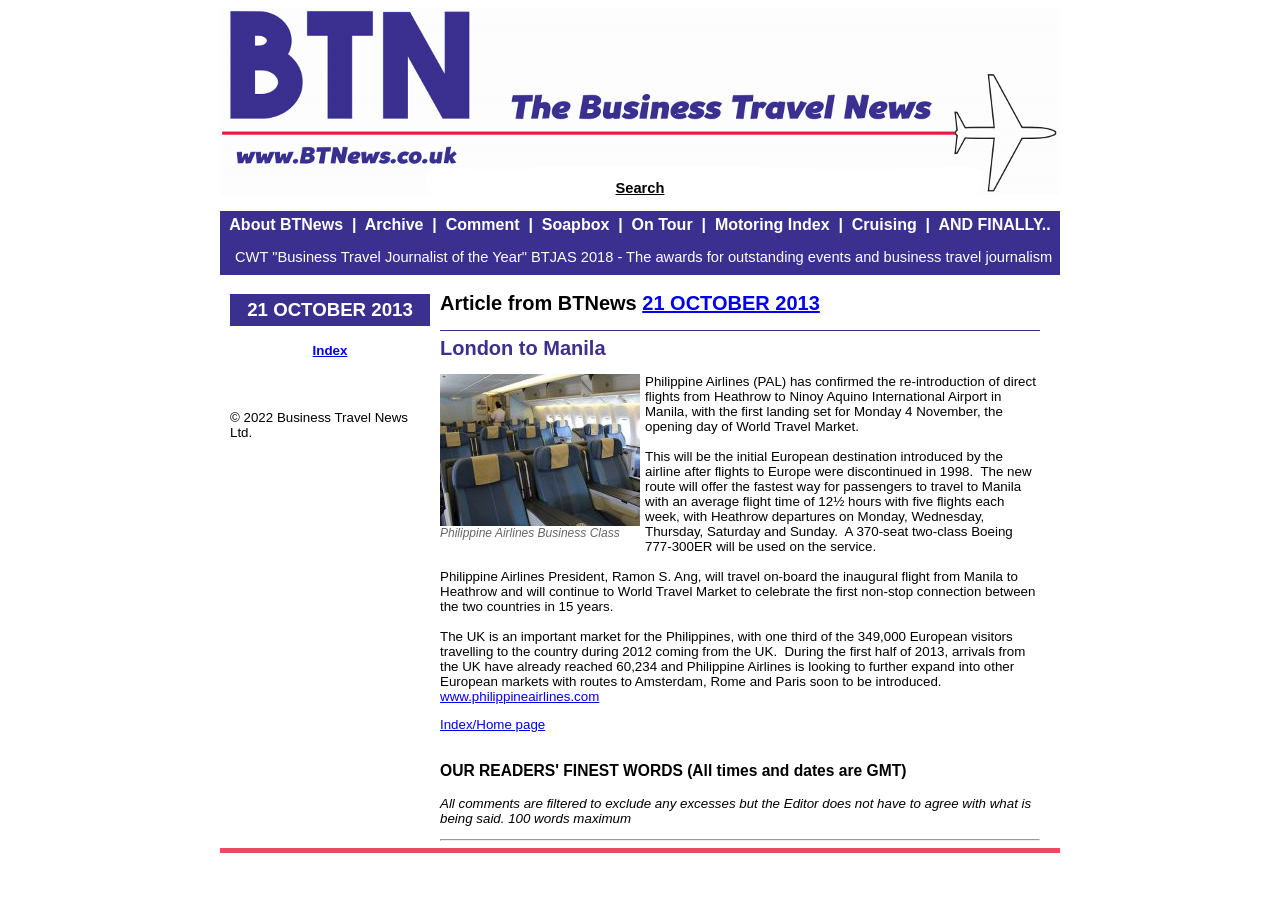Using the information in the image, give a detailed answer to the following question: How many European visitors traveled to the Philippines in 2012?

The article mentions that the UK is an important market for the Philippines, with one third of the 349,000 European visitors traveling to the country during 2012 coming from the UK.